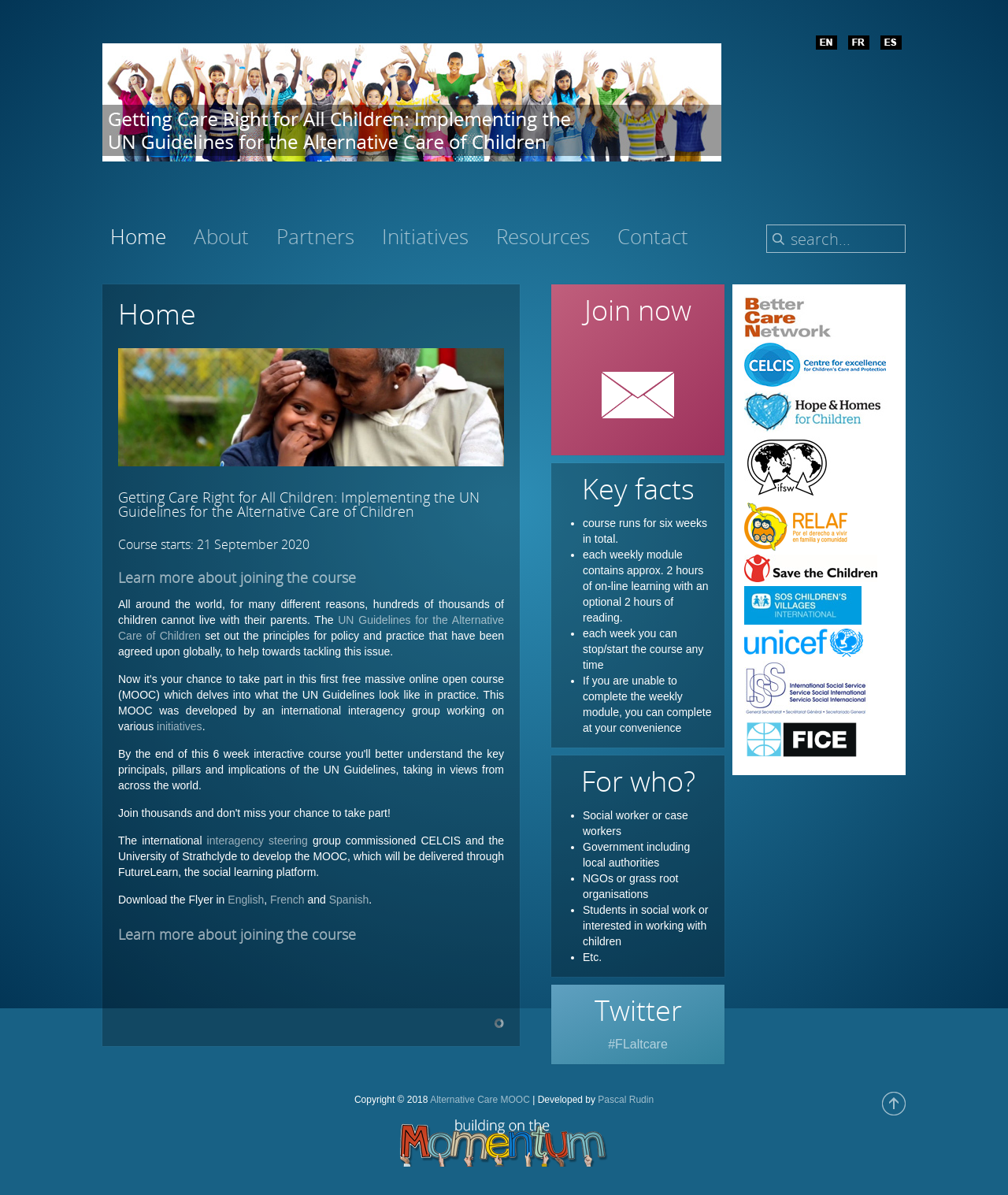Determine the bounding box coordinates of the clickable area required to perform the following instruction: "Join now". The coordinates should be represented as four float numbers between 0 and 1: [left, top, right, bottom].

[0.559, 0.248, 0.707, 0.272]